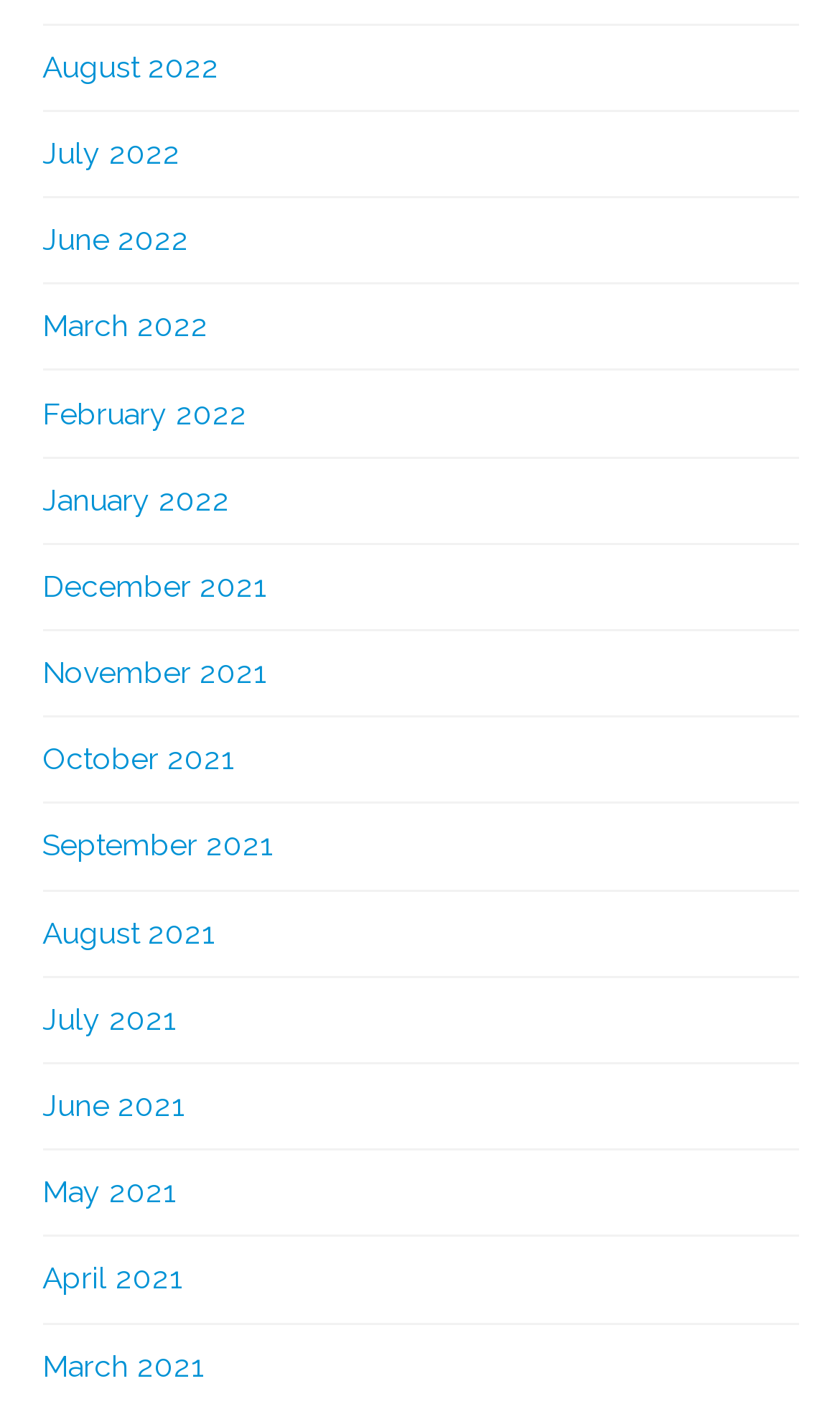Are the months listed in chronological order?
Examine the image and give a concise answer in one word or a short phrase.

Yes